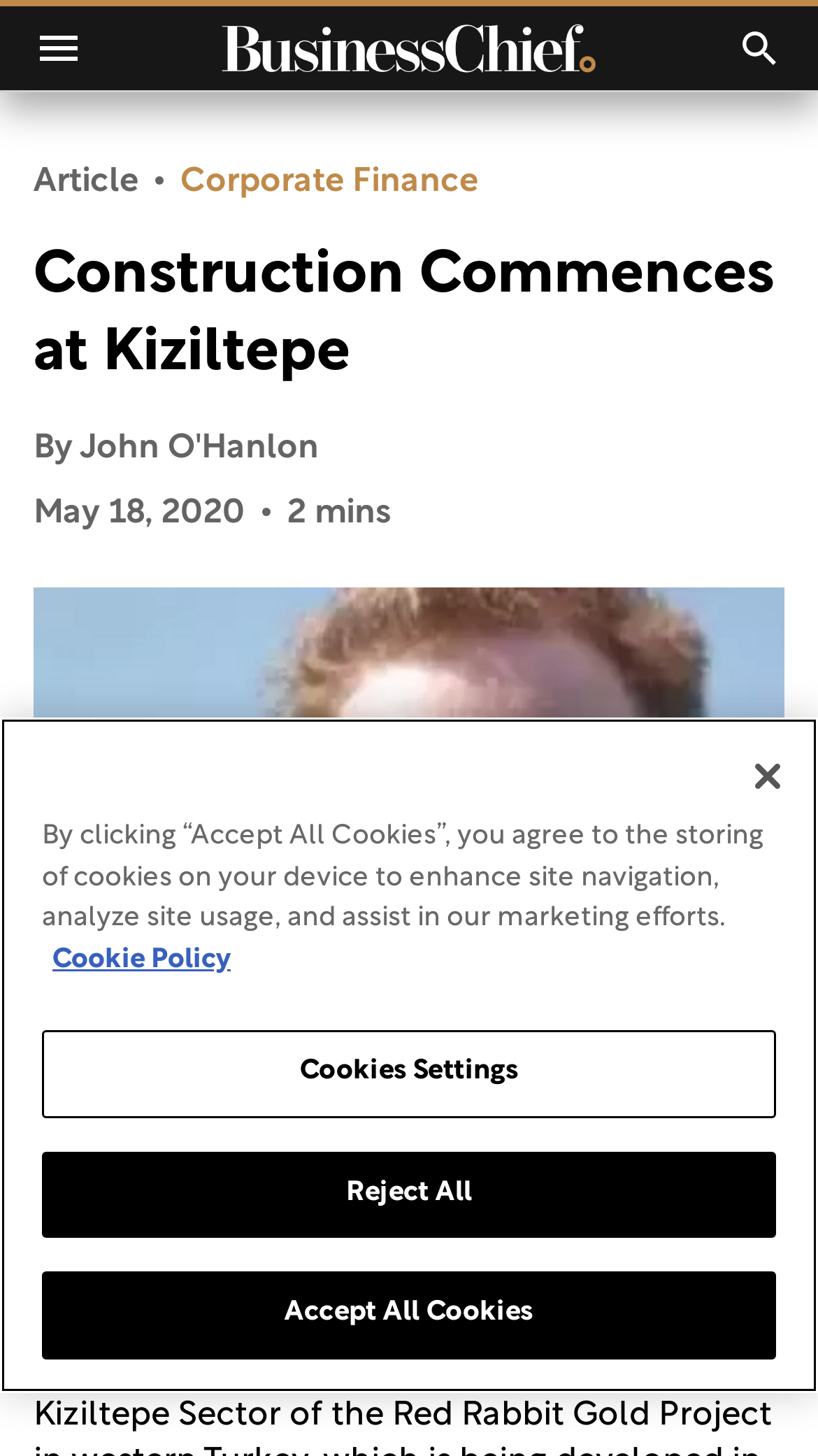Bounding box coordinates are to be given in the format (top-left x, top-left y, bottom-right x, bottom-right y). All values must be floating point numbers between 0 and 1. Provide the bounding box coordinate for the UI element described as: aria-label="Close"

[0.882, 0.502, 0.995, 0.565]